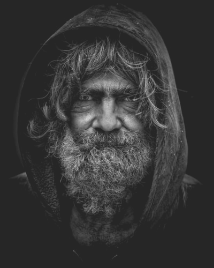Formulate a detailed description of the image content.

The image features a striking portrait of an older man with a weathered face, deep-set eyes, and a long, unkempt beard, exuding a sense of wisdom and experience. He is wearing a dark hooded garment that partially obscures his features, enhancing the dramatic effect of the monochrome aesthetic. The textured details of his beard and the expressive lines on his face tell a story of a life well-lived, marked by resilience and perhaps hardship. The dark background contrasts sharply with the light tones of his hair and facial hair, drawing the viewer's attention to his intense gaze, which appears to reflect a profound narrative. This image serves as a powerful representation of character and emotion, likely connecting to themes explored in the context of song lyrics and character creation, as indicated by the surrounding content.